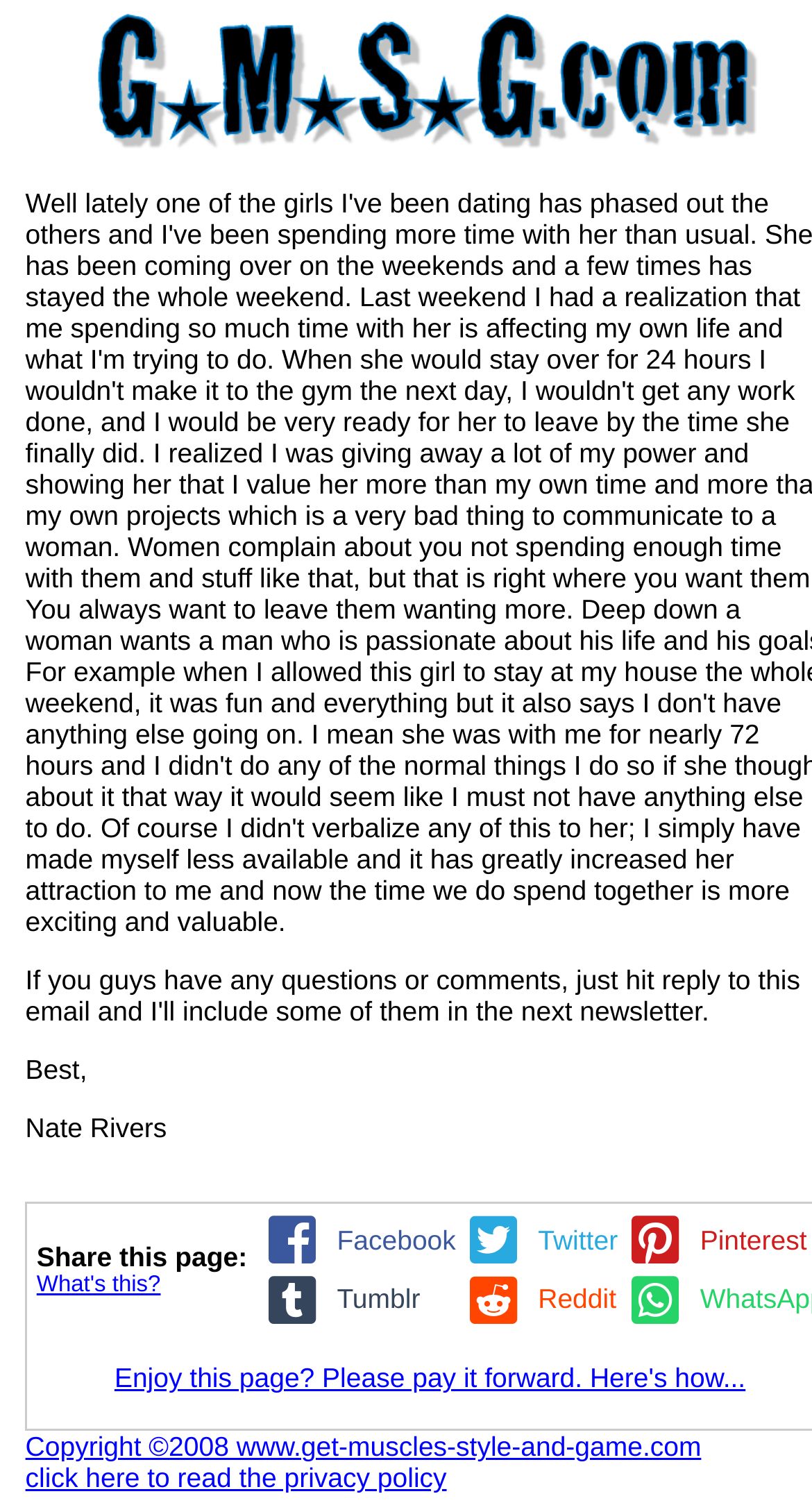Please reply to the following question with a single word or a short phrase:
What is the purpose of the 'What's this?' link?

To explain sharing